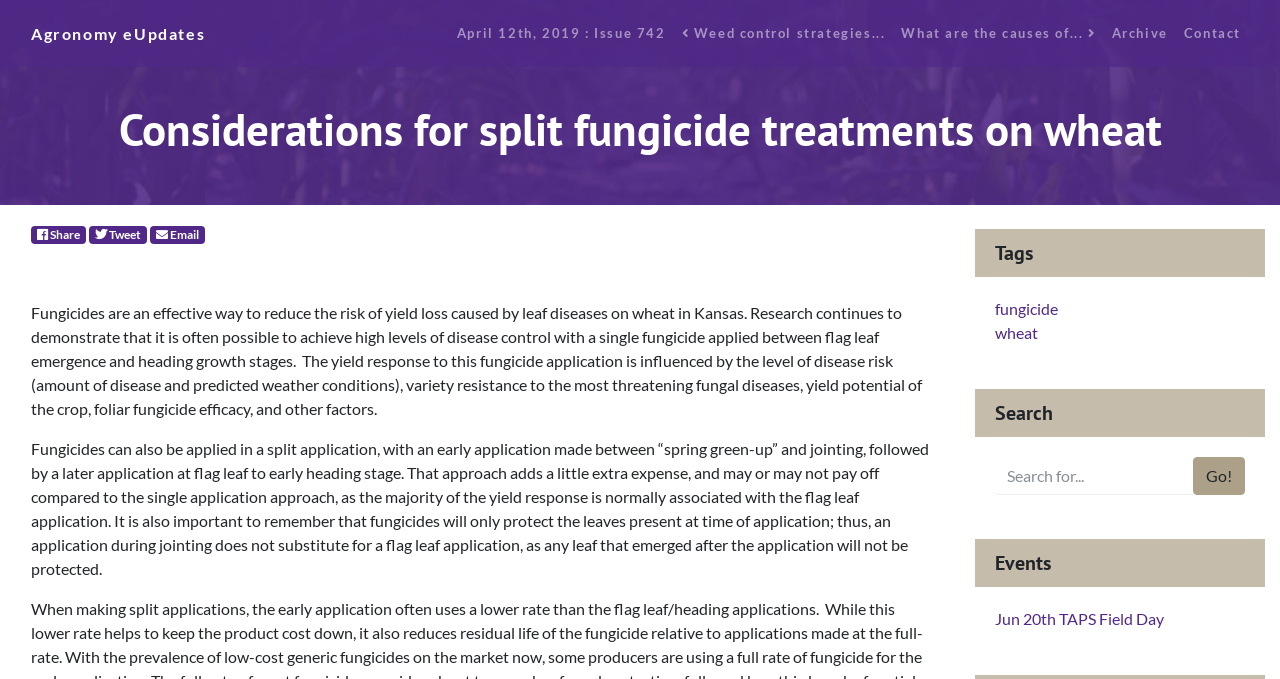What social media platforms are available for sharing?
From the details in the image, answer the question comprehensively.

The webpage provides links to share content on Facebook, Twitter, and E-Mail, as indicated by the presence of 'Share', 'Tweet', and 'Email' buttons.